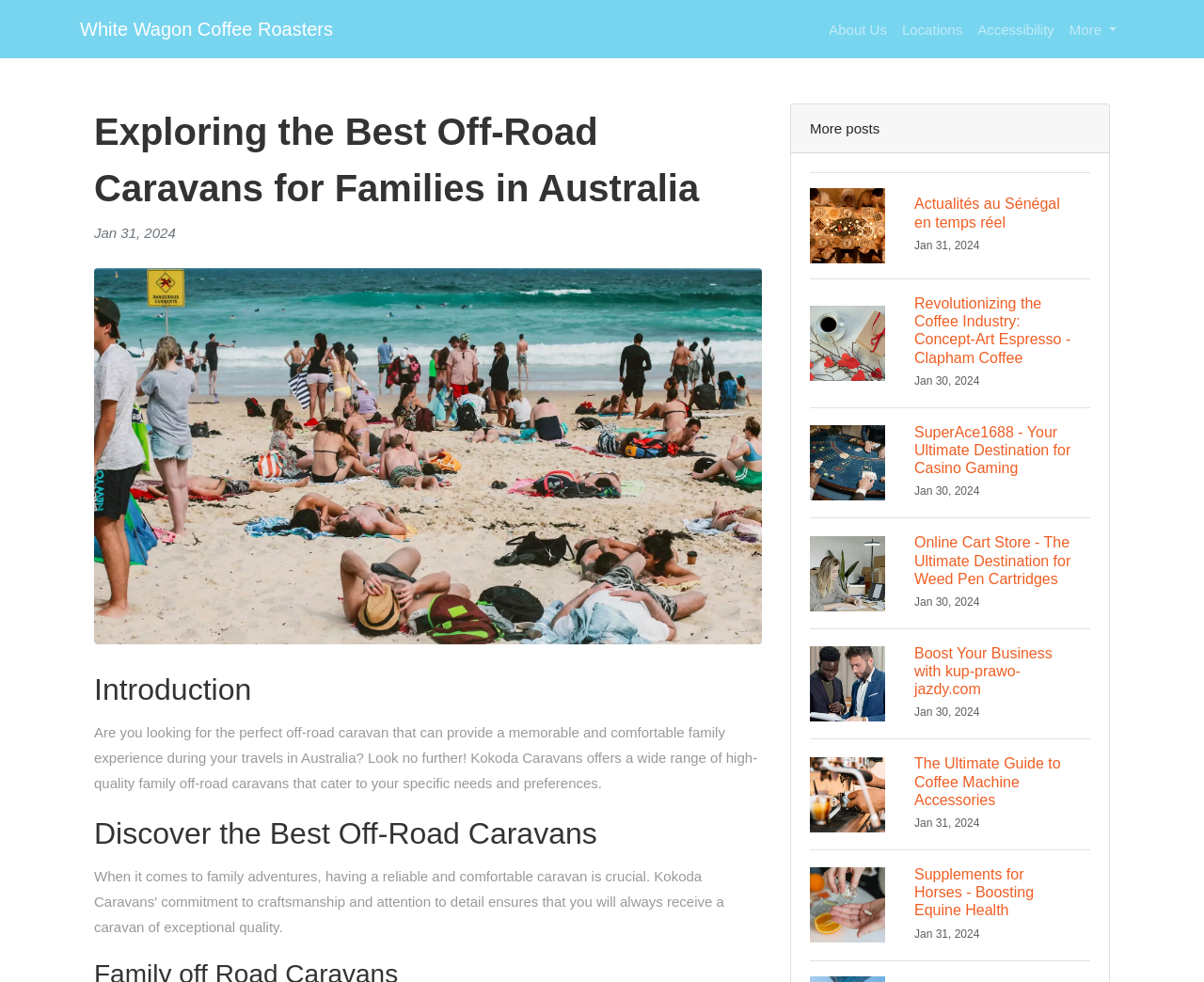Determine the main heading text of the webpage.

Exploring the Best Off-Road Caravans for Families in Australia